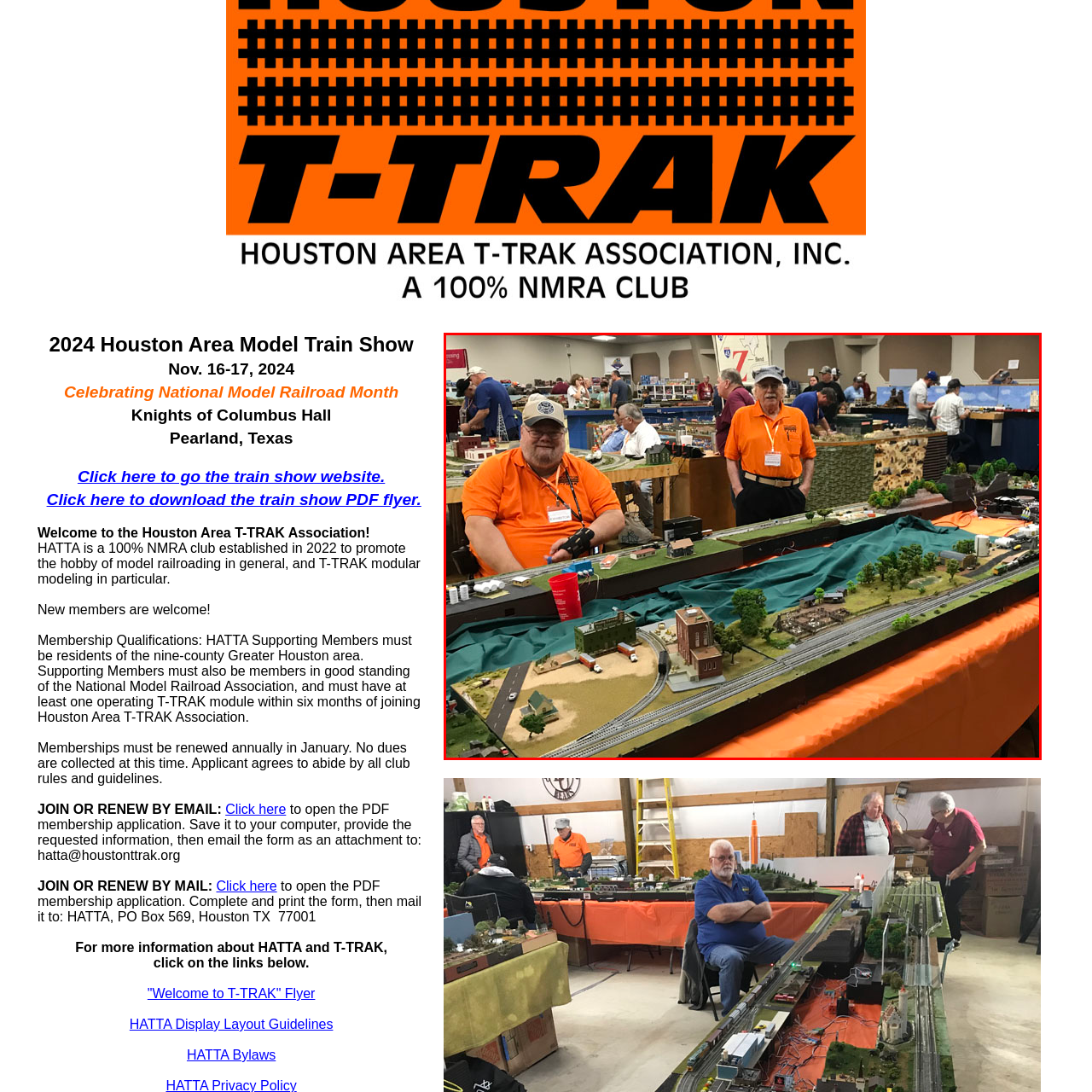Generate an in-depth caption for the image enclosed by the red boundary.

The image captures a bustling scene from a model train show at the Knights of Columbus Hall in Pearland, Texas, hosted by the Houston Area T-TRAK Association (HATTA). In the foreground, two men in bright orange shirts, a common uniform for the event, can be seen engaged with a model train setup. One of them holds a remote control, likely managing the trains that traverse the meticulously arranged miniature landscapes. The tabletop is adorned with detailed scenery, including buildings, trees, and roads, all part of the elaborate model railroading display.

In the background, various attendees are scattered throughout the venue, examining other exhibits and interacting with the model setups. The warm and inviting atmosphere highlights the community spirit of HATTA, promoting interest and engagement in the hobby of model railroading. This event showcases both craftsmanship and camaraderie, inviting new members to join and participate in this captivating pastime.